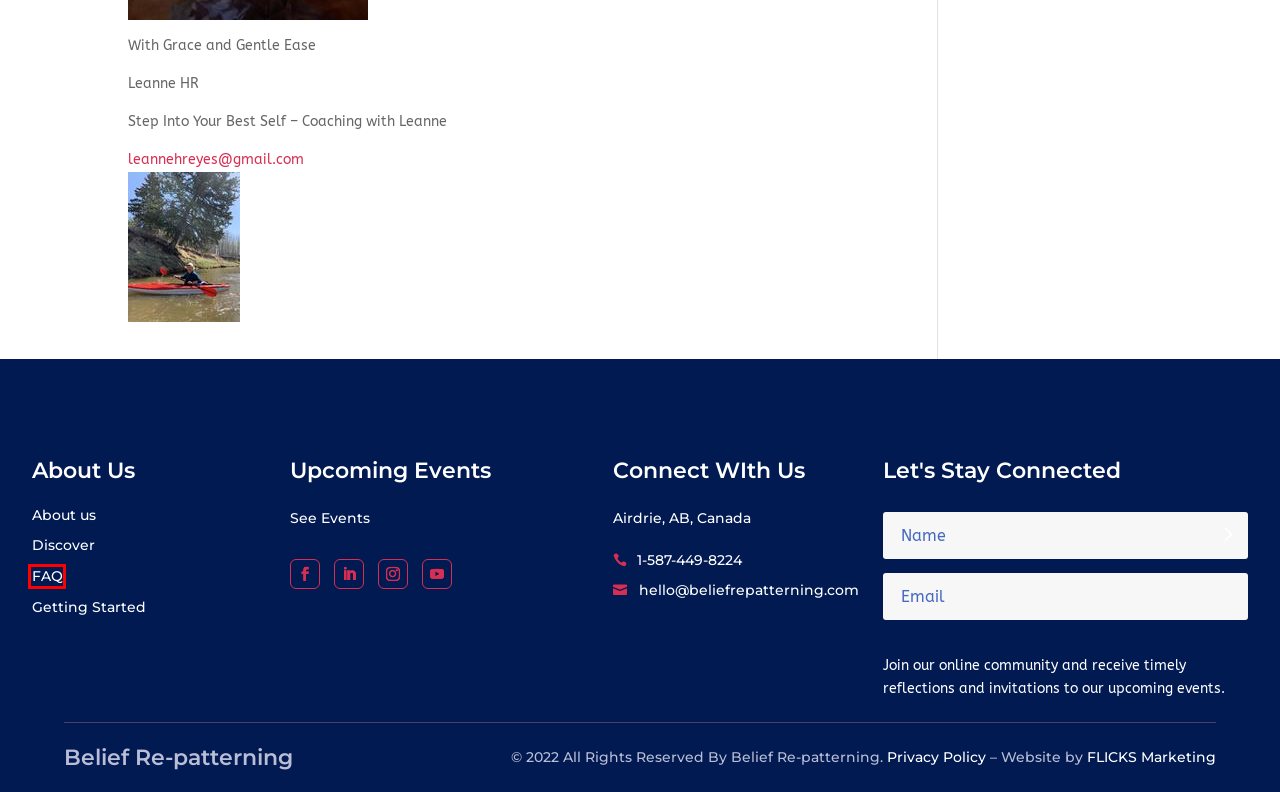Given a screenshot of a webpage featuring a red bounding box, identify the best matching webpage description for the new page after the element within the red box is clicked. Here are the options:
A. Connect - Belief Re-patterning
B. Blog Archives - Belief Re-patterning
C. index
D. SEO Consultant & Marketing Agency | FLICKS Marketing
E. Frequently Asked Questions - Belief Re-patterning
F. Moments That Matter... - Belief Re-patterning
G. History - Belief Re-patterning
H. Getting Started - Belief Re-patterning

E